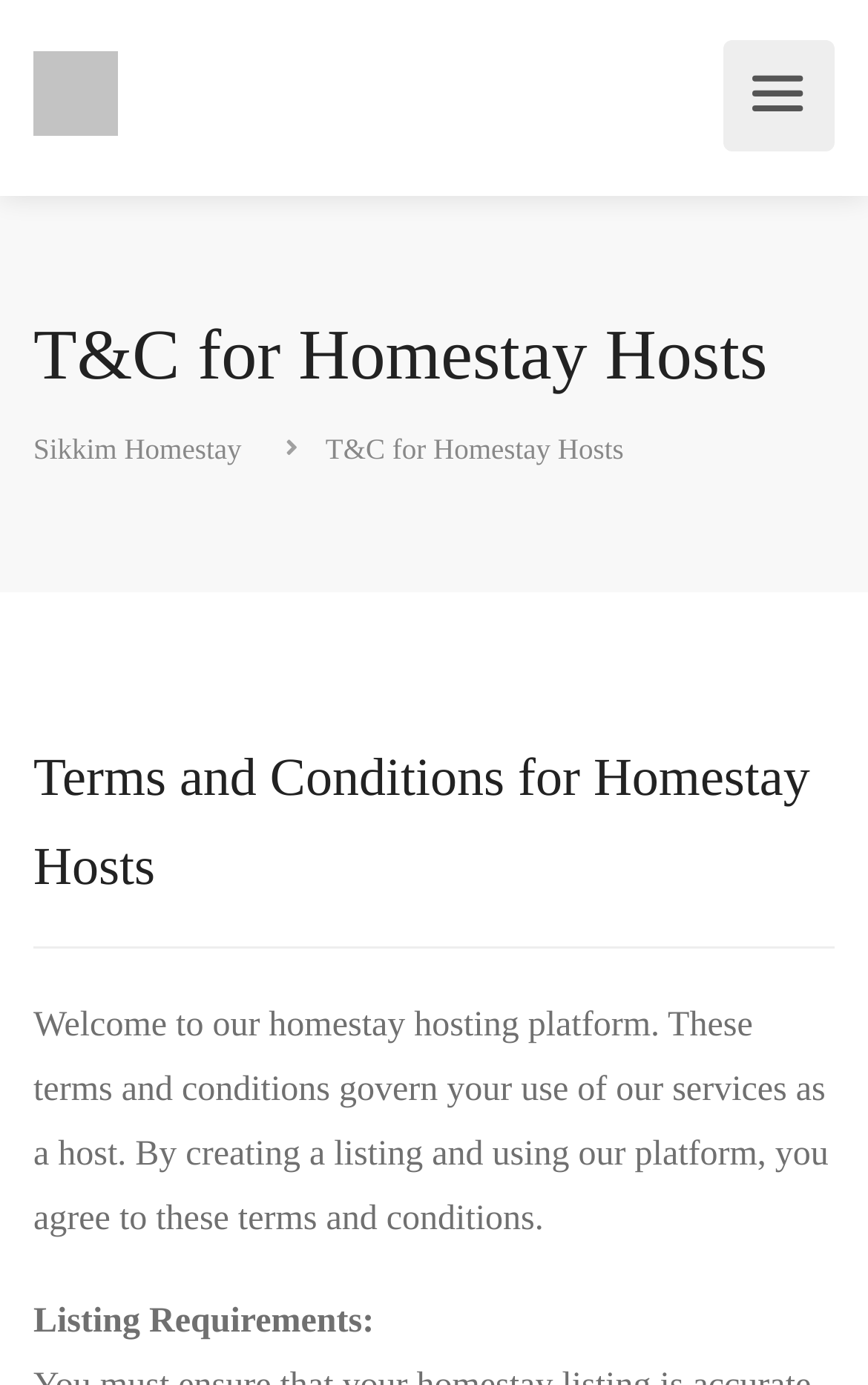Find and generate the main title of the webpage.

T&C for Homestay Hosts